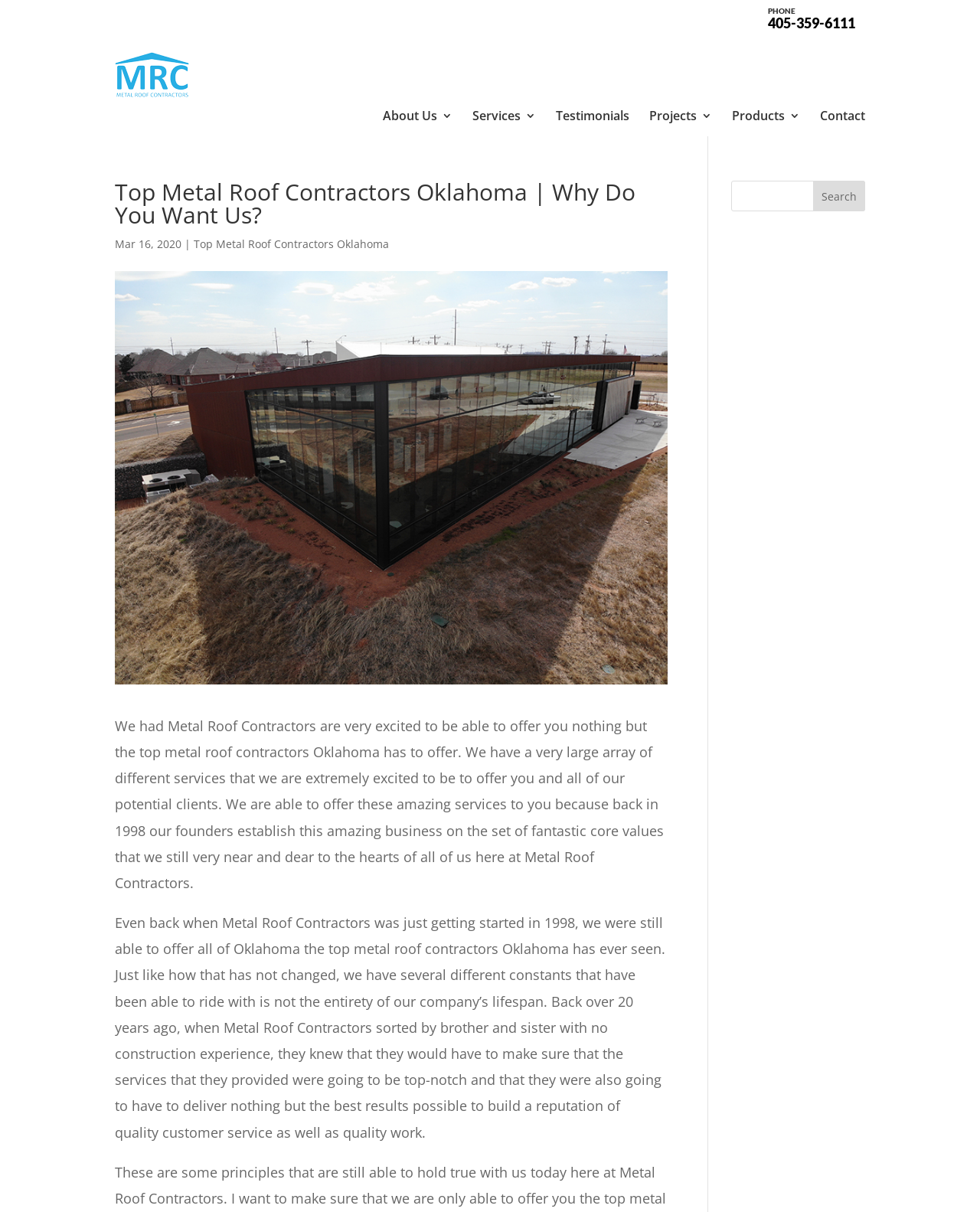Locate the bounding box coordinates of the element that needs to be clicked to carry out the instruction: "Search for something". The coordinates should be given as four float numbers ranging from 0 to 1, i.e., [left, top, right, bottom].

[0.746, 0.103, 0.883, 0.129]